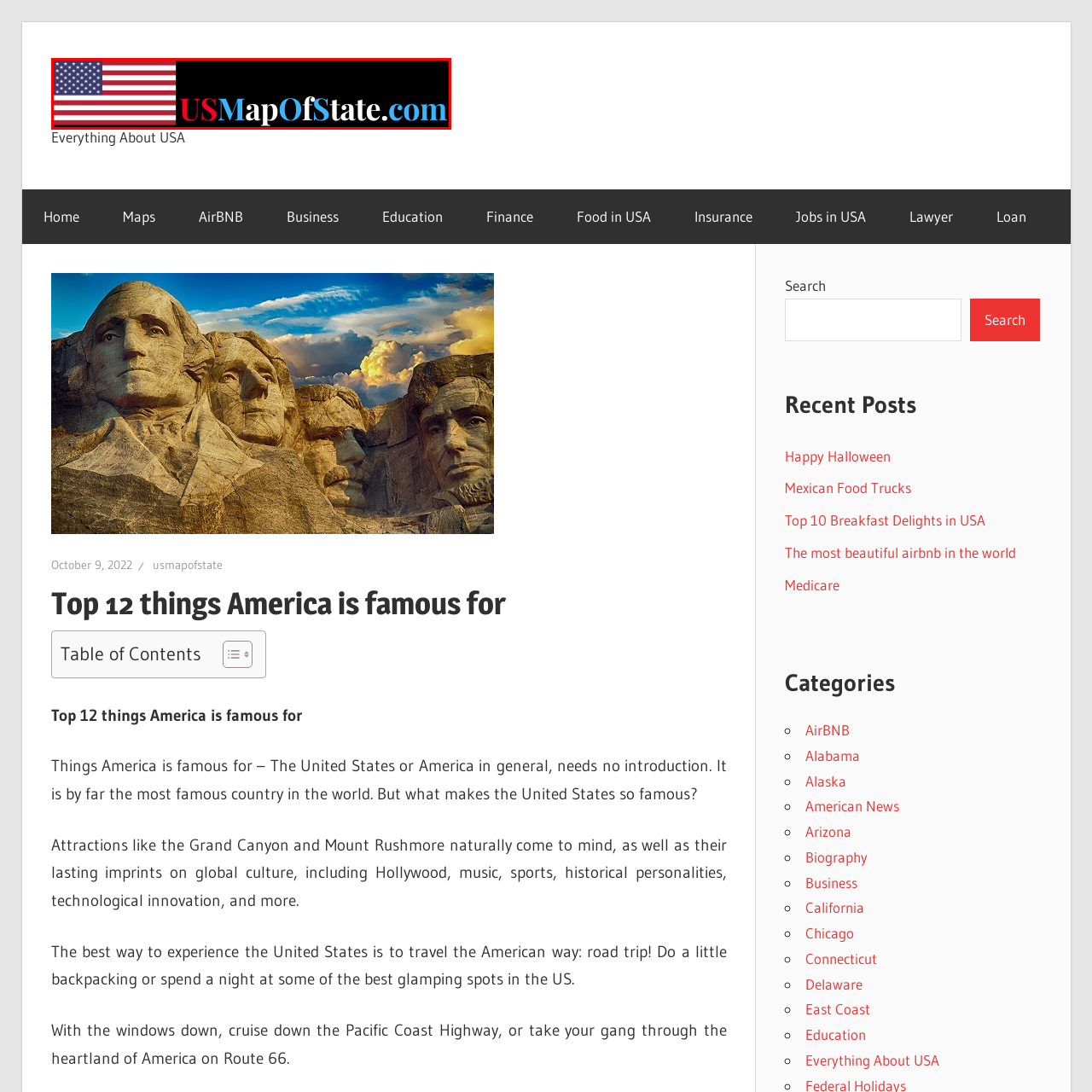Take a close look at the image outlined in red and answer the ensuing question with a single word or phrase:
What is the theme suggested by the image?

Exploring America